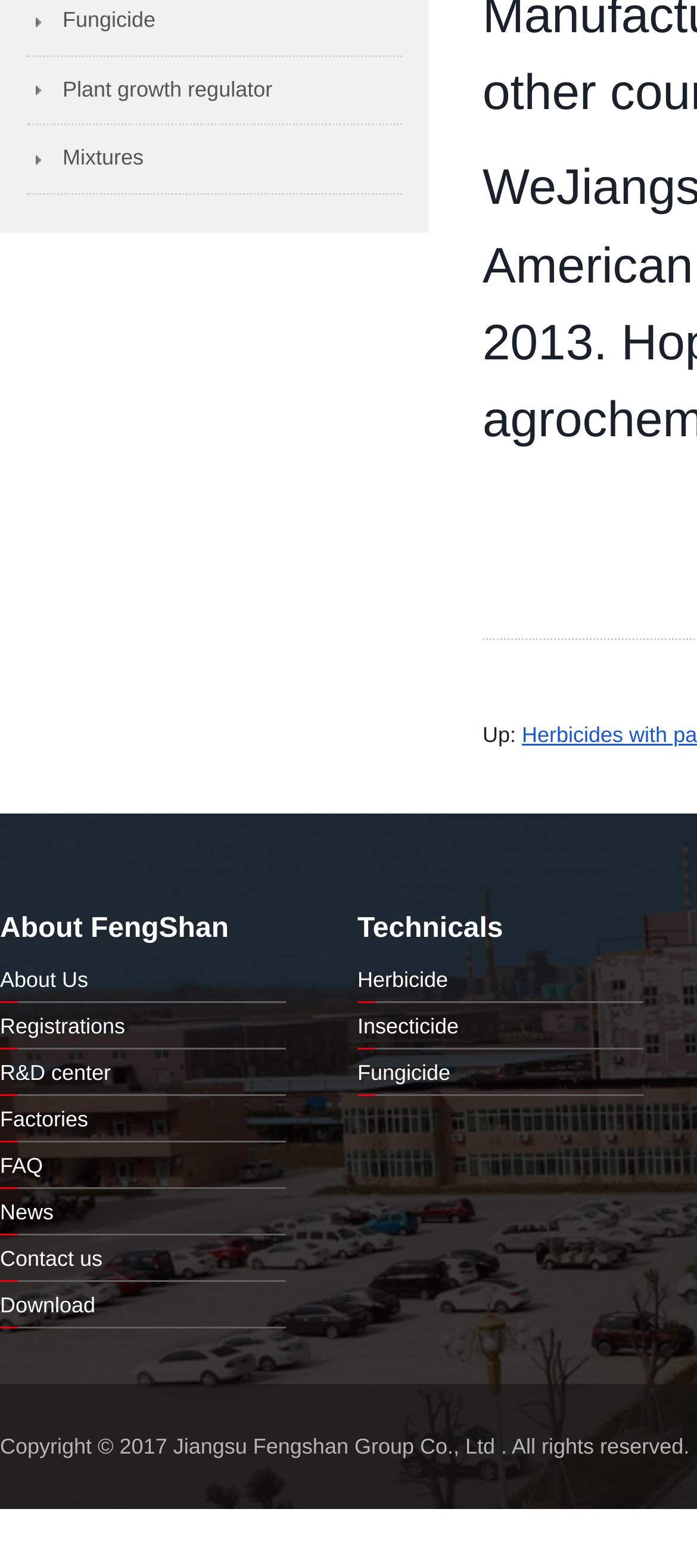Please mark the bounding box coordinates of the area that should be clicked to carry out the instruction: "Go to About Us".

[0.0, 0.617, 0.127, 0.633]